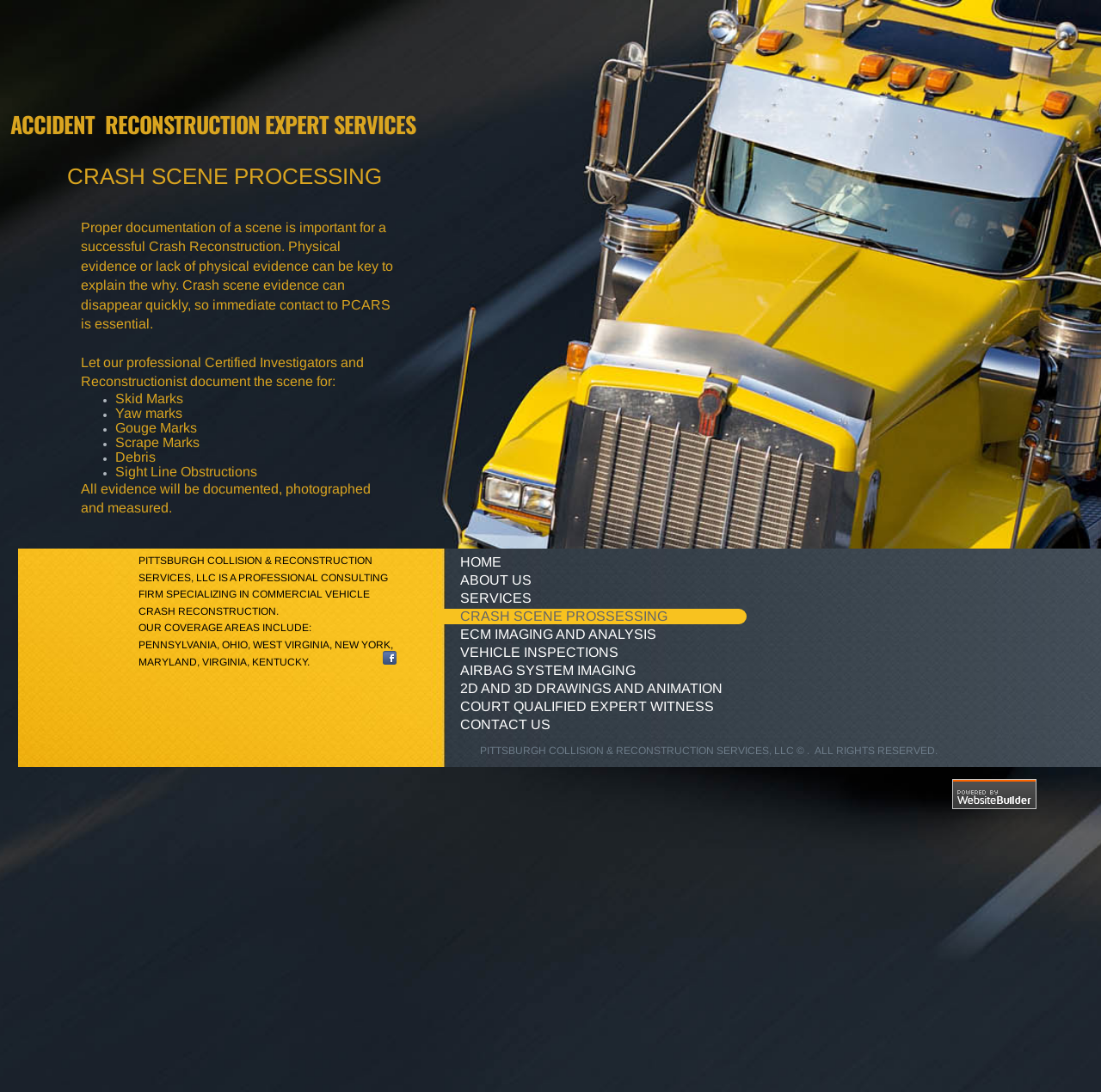Determine the bounding box coordinates of the region that needs to be clicked to achieve the task: "Download a copy of the Diabetic Eye Disease Educator Program press release".

None